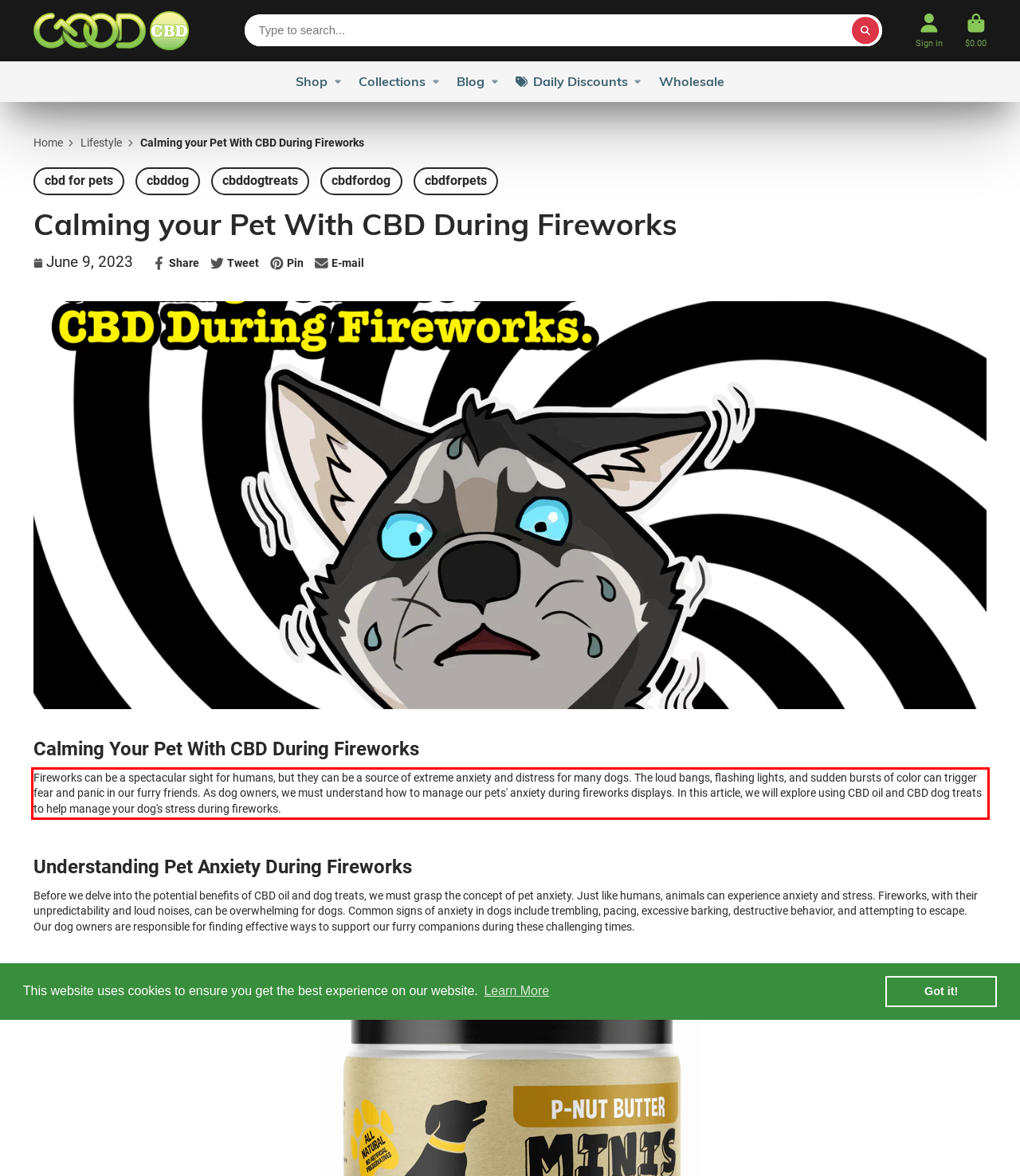Analyze the screenshot of the webpage and extract the text from the UI element that is inside the red bounding box.

Fireworks can be a spectacular sight for humans, but they can be a source of extreme anxiety and distress for many dogs. The loud bangs, flashing lights, and sudden bursts of color can trigger fear and panic in our furry friends. As dog owners, we must understand how to manage our pets' anxiety during fireworks displays. In this article, we will explore using CBD oil and CBD dog treats to help manage your dog's stress during fireworks.